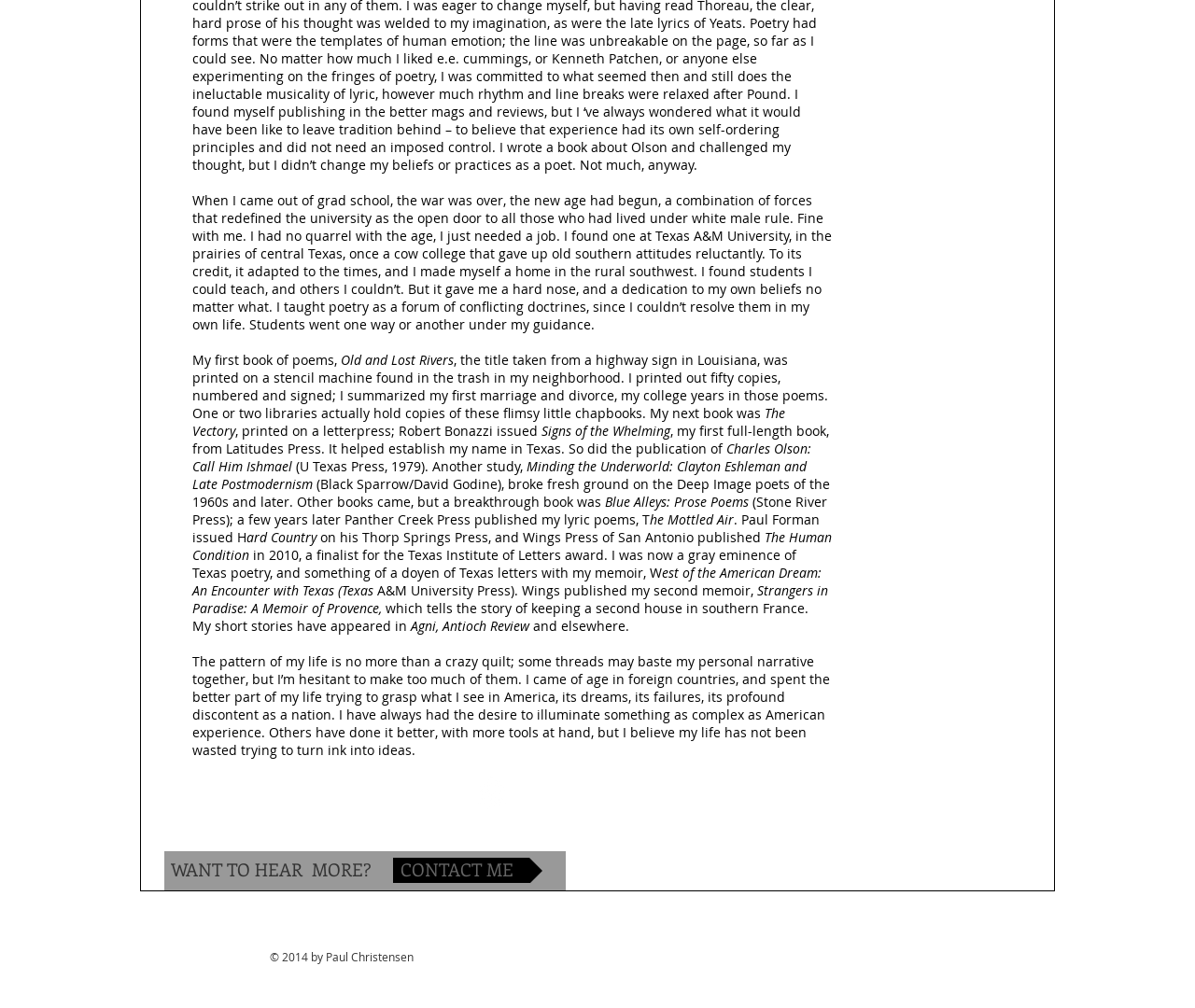Where is the author's second home located?
Using the details from the image, give an elaborate explanation to answer the question.

The author mentions keeping a second house in southern France, as told in their memoir 'Strangers in Paradise: A Memoir of Provence'.